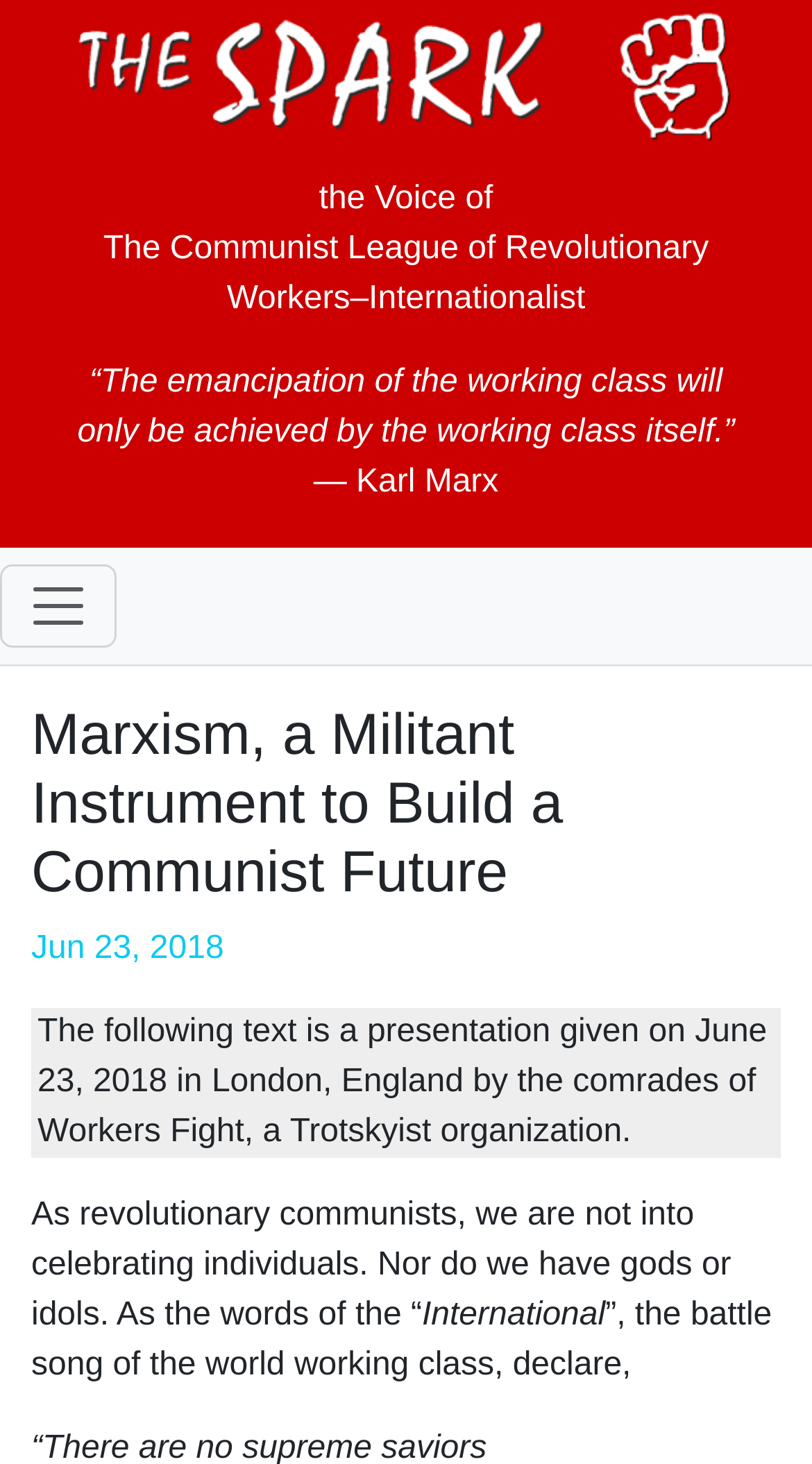What is the name of the song mentioned?
Use the image to give a comprehensive and detailed response to the question.

I found the answer by looking at the StaticText elements with the text '“International”' and '”, the battle song of the world working class, declare,' which are located at [0.52, 0.886, 0.745, 0.91] and [0.038, 0.886, 0.951, 0.944] respectively. This suggests that 'The International' is the name of the song mentioned.